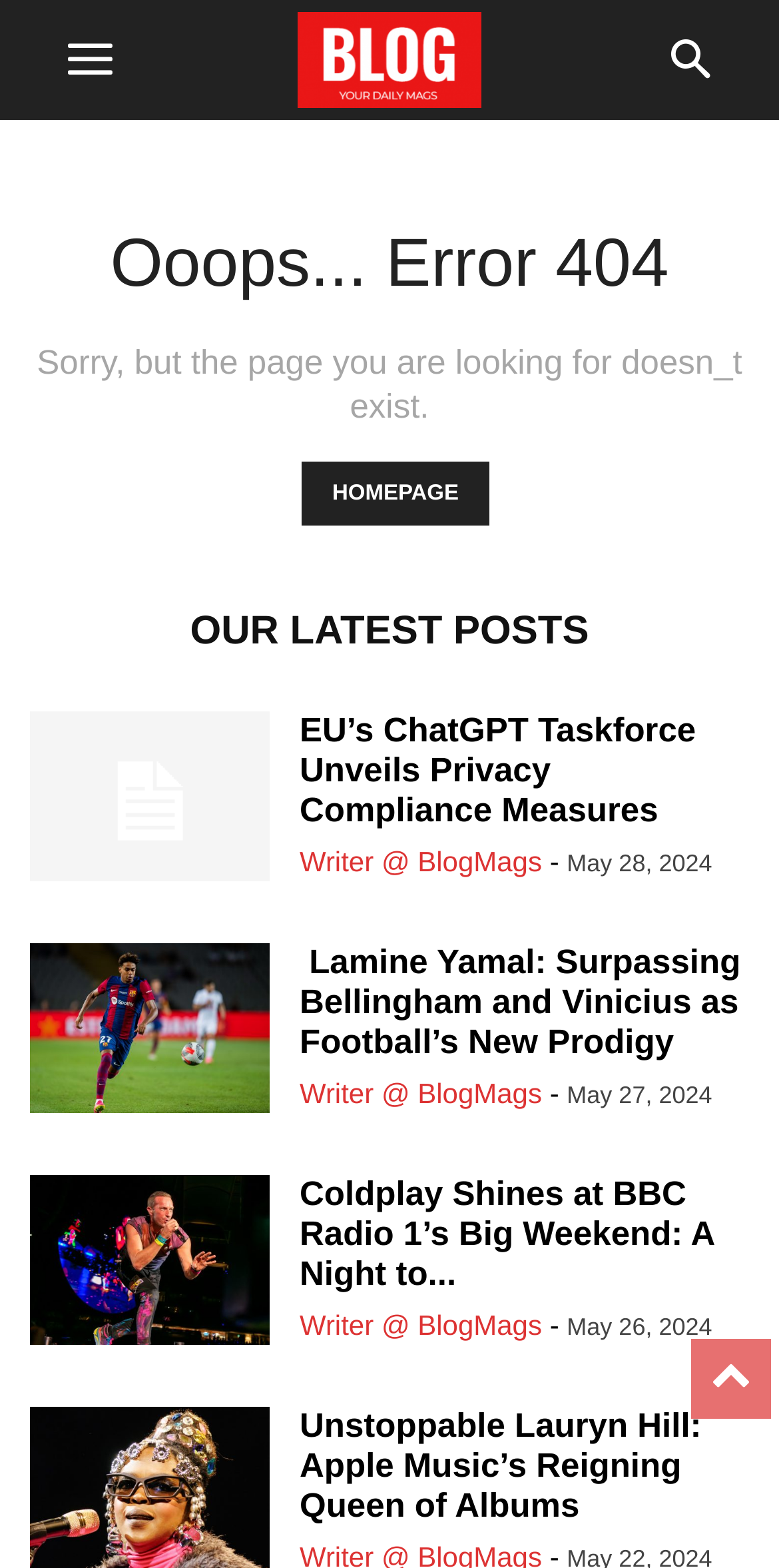Consider the image and give a detailed and elaborate answer to the question: 
How many latest posts are displayed on the webpage?

The webpage displays four latest posts, each with a heading, a link, an image, and a time element. The posts are listed vertically, with the first post having a bounding box coordinate of [0.038, 0.454, 0.346, 0.568] and the last post having a bounding box coordinate of [0.385, 0.897, 0.962, 0.974].